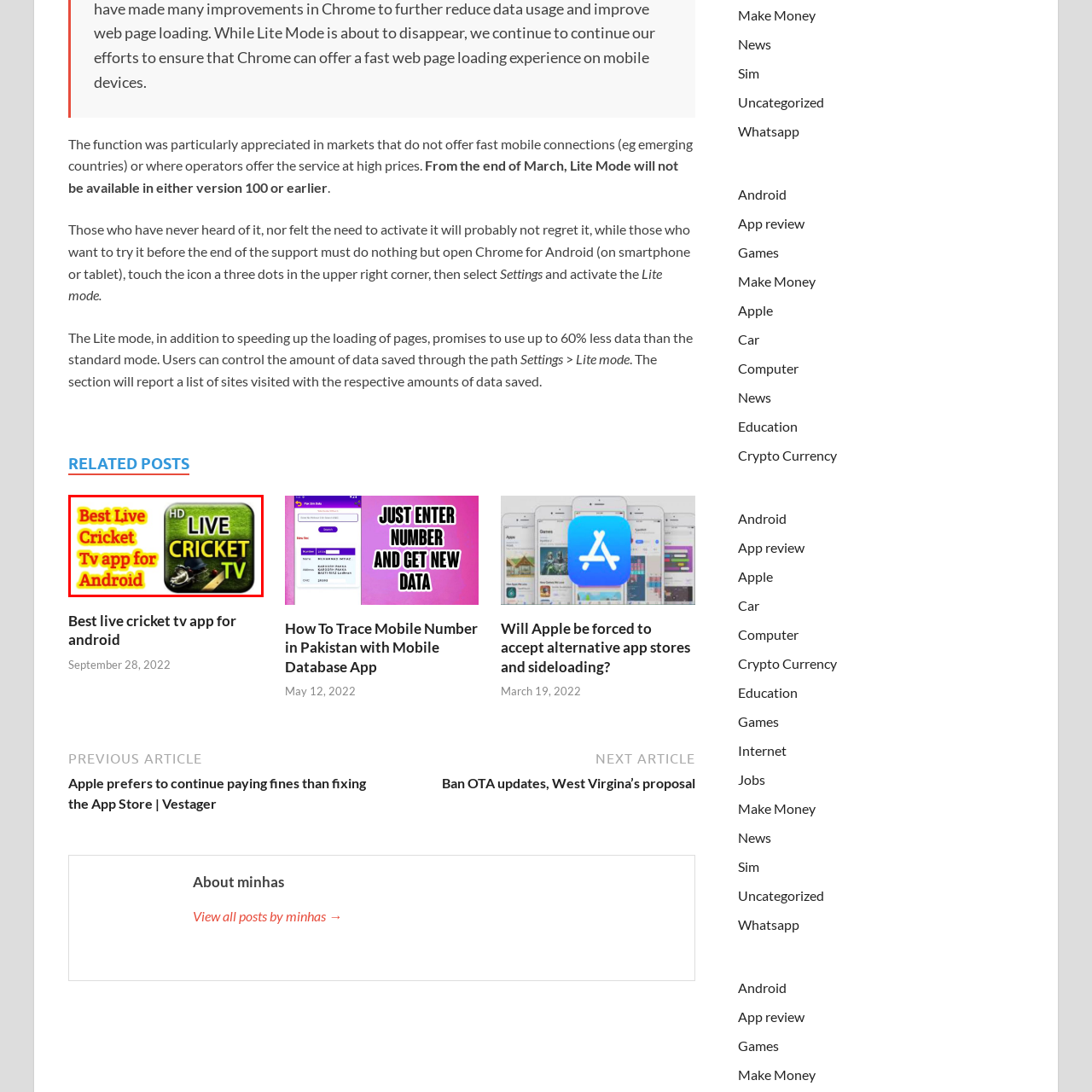Describe extensively the image content marked by the red bounding box.

The image features the promotional graphic for the "Best Live Cricket TV App for Android." The app is highlighted with vibrant yellow text that reads "Best Live Cricket TV app for Android," set against a lively green background that evokes the excitement of cricket. In the foreground, prominently displayed, is the app logo, which showcases "LIVE CRICKET TV" in bold, striking letters, accompanied by imagery that suggests themes of cricket, such as a bat and ball, further enhancing the app's appeal to cricket enthusiasts. This engaging visual captures the essence of the app, inviting users to enjoy live cricket broadcasts directly on their Android devices.